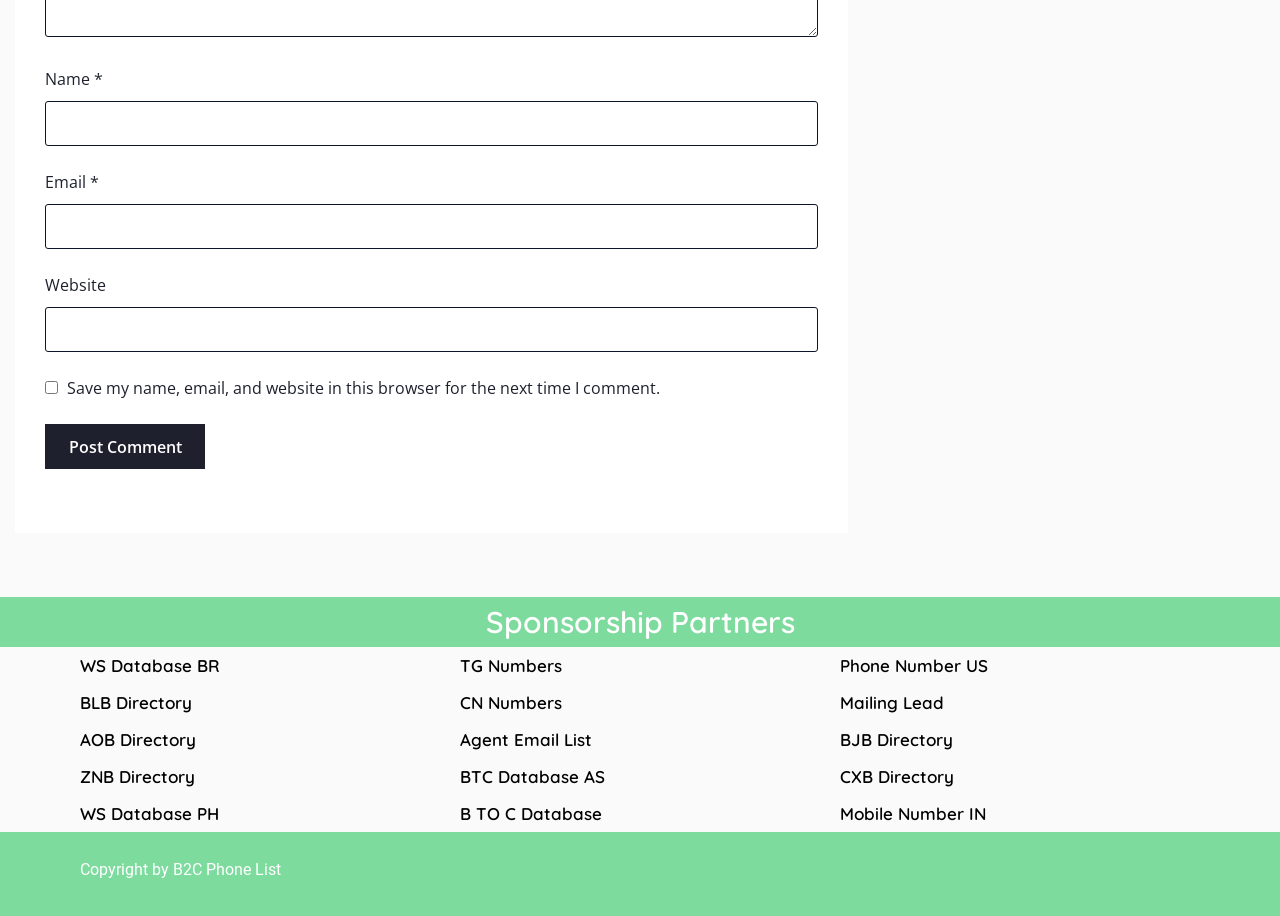Based on the image, give a detailed response to the question: How many links are there in the Sponsorship Partners section?

The Sponsorship Partners section has five links: WS Database BR, BLB Directory, AOB Directory, ZNB Directory, and WS Database PH. Each link is listed below the 'Sponsorship Partners' heading.